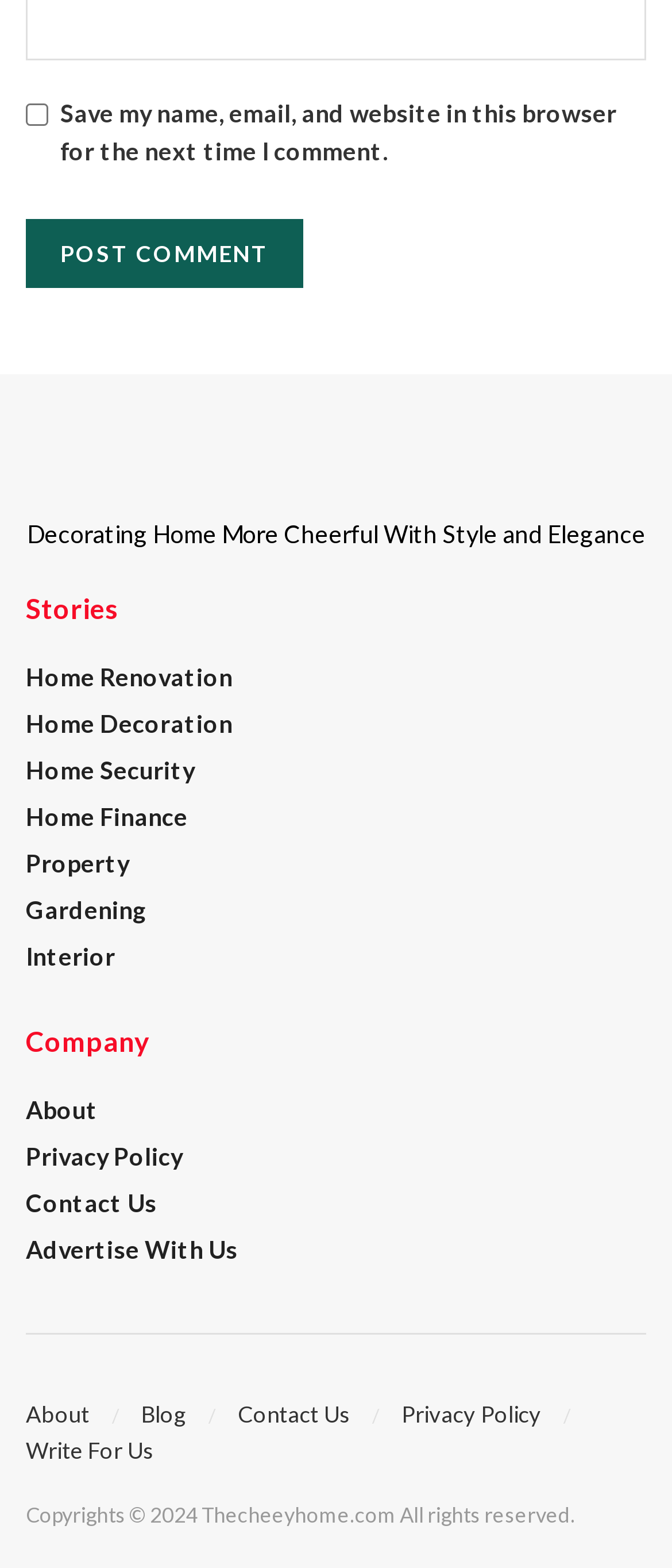How many categories are listed under 'Stories'?
Based on the visual information, provide a detailed and comprehensive answer.

Under the 'Stories' heading, there are 7 categories listed, which are 'Home Renovation', 'Home Decoration', 'Home Security', 'Home Finance', 'Property', 'Gardening', and 'Interior'.